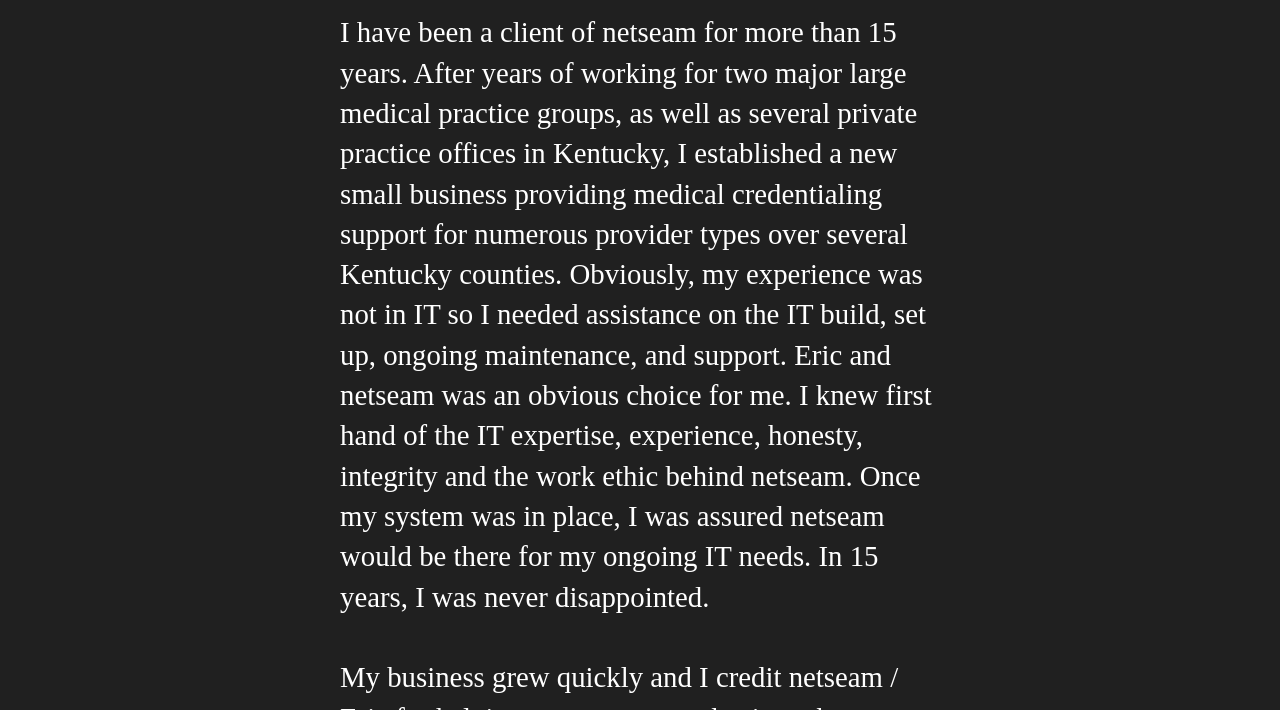Examine the image carefully and respond to the question with a detailed answer: 
How long has the author been a client of netseam?

The text states 'I have been a client of netseam for more than 15 years', indicating the duration of the author's relationship with netseam.